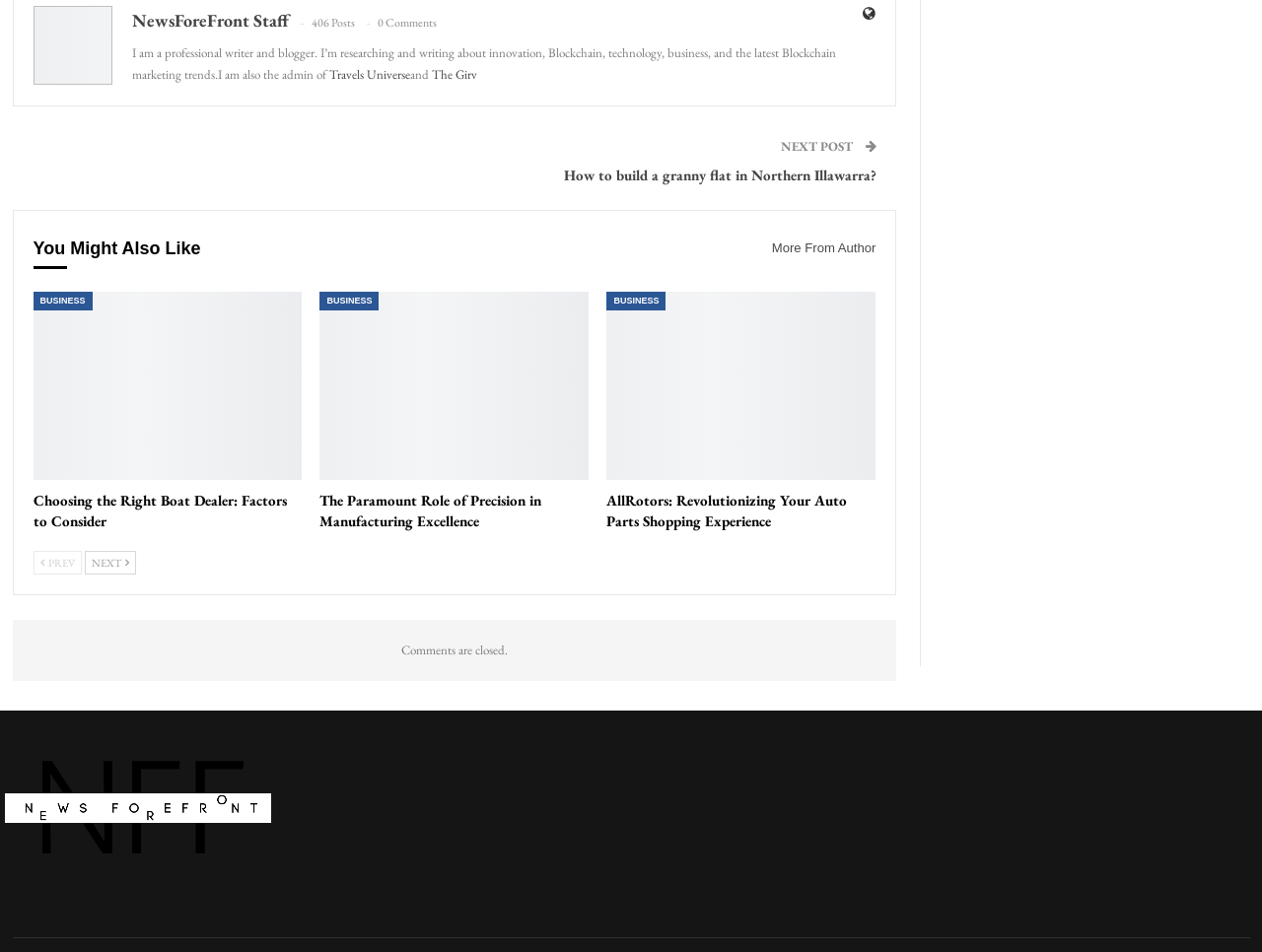How many posts does the author have?
Using the picture, provide a one-word or short phrase answer.

406